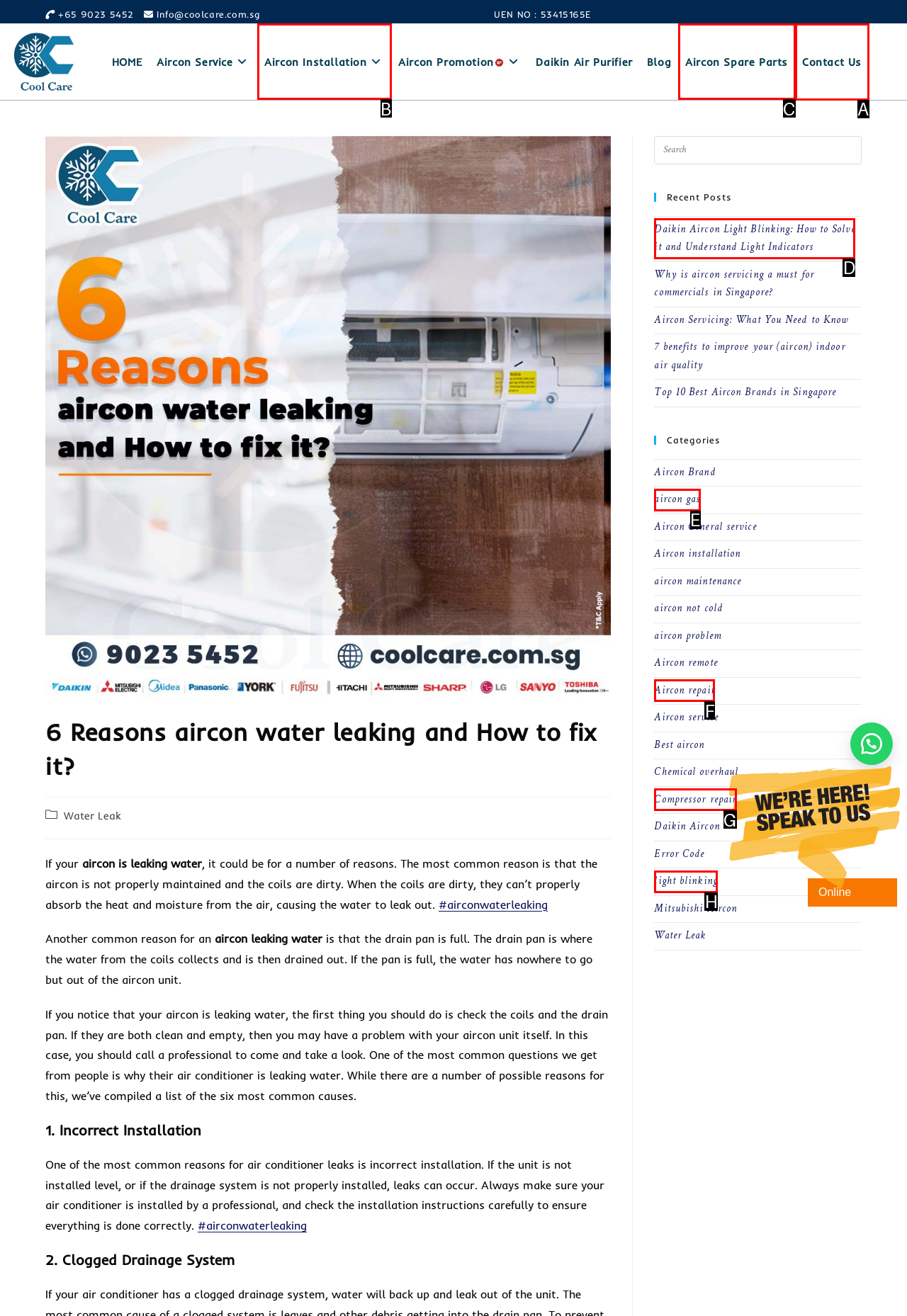Tell me the letter of the UI element I should click to accomplish the task: Follow the blog based on the choices provided in the screenshot.

None